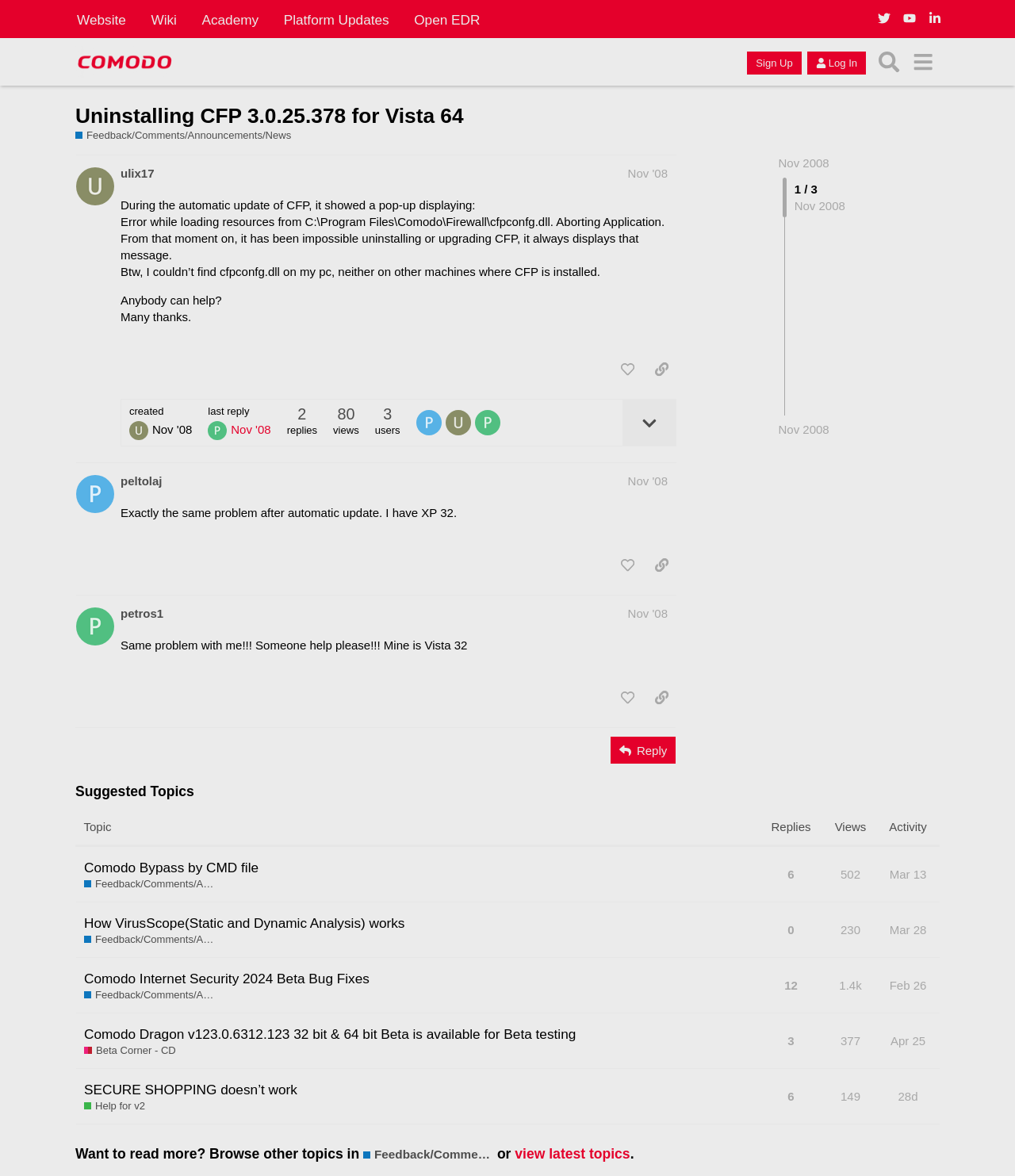Can you find the bounding box coordinates of the area I should click to execute the following instruction: "Reply to the post"?

[0.602, 0.627, 0.666, 0.65]